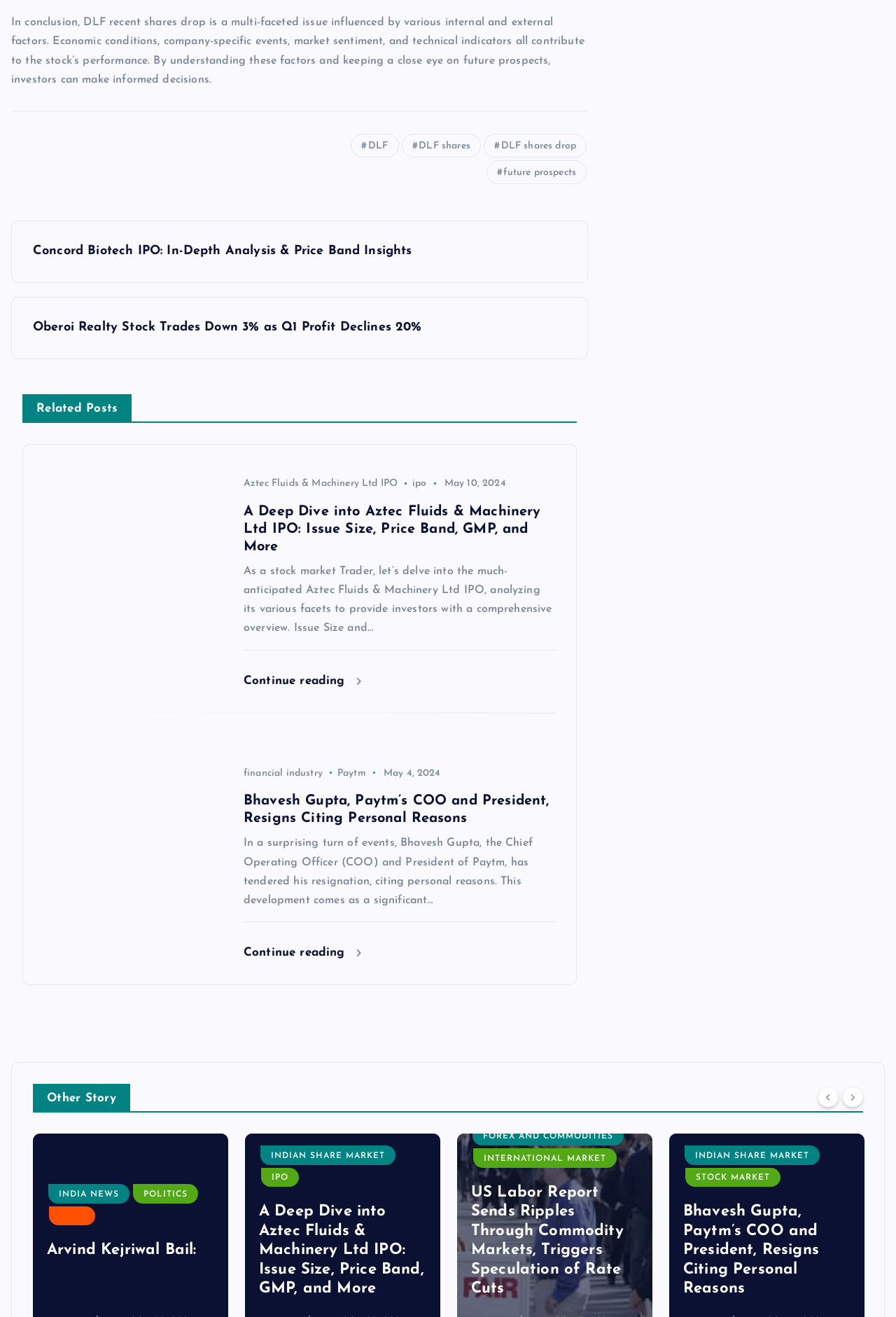Locate the bounding box coordinates of the clickable element to fulfill the following instruction: "Read the article 'A Deep Dive into Aztec Fluids & Machinery Ltd IPO: Issue Size, Price Band, GMP, and More'". Provide the coordinates as four float numbers between 0 and 1 in the format [left, top, right, bottom].

[0.049, 0.34, 0.62, 0.544]